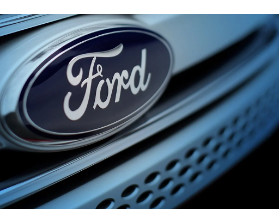What is the purpose of the Intelligent Speed Limiter technology?
From the image, respond with a single word or phrase.

Enhancing driving safety